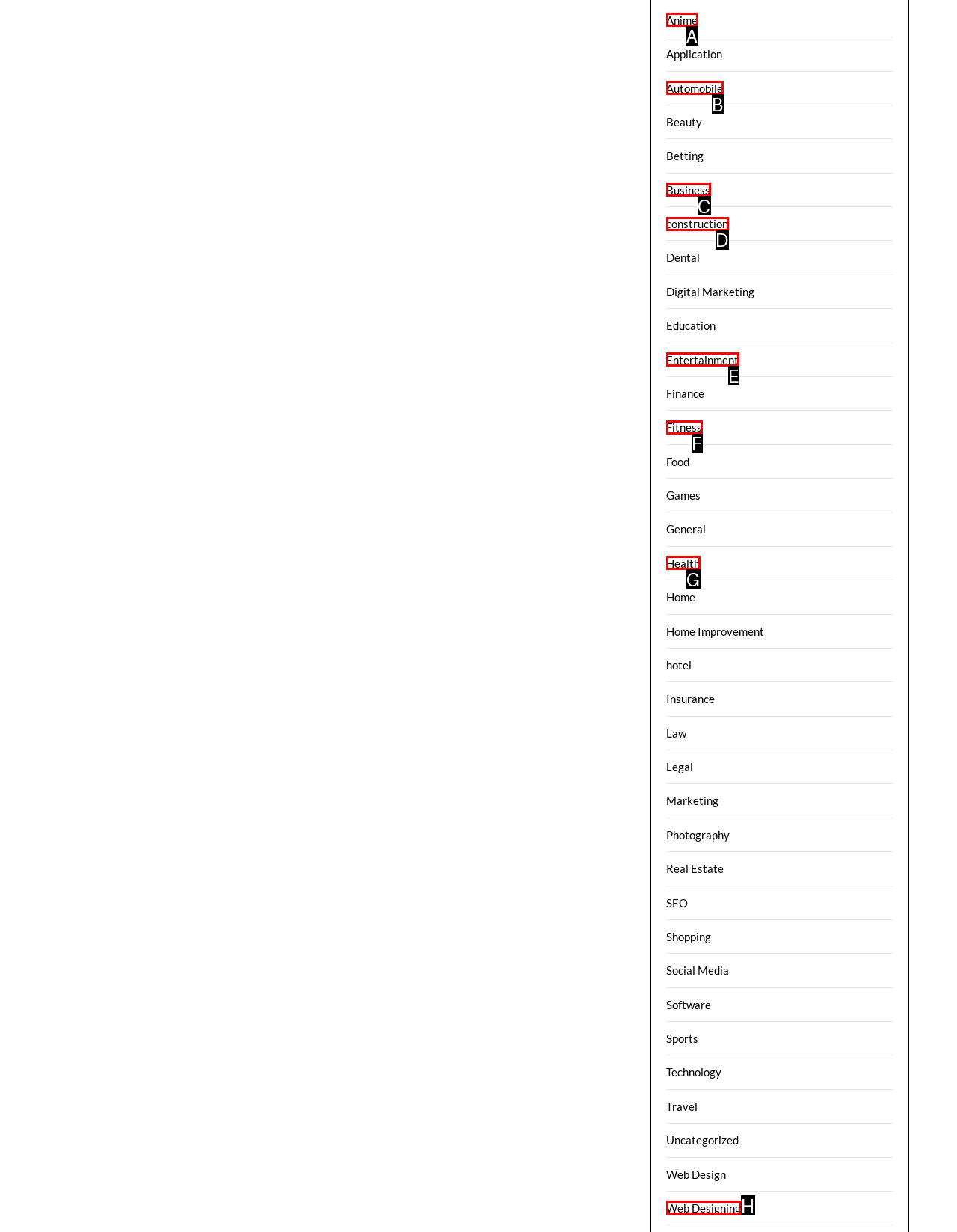Select the HTML element that corresponds to the description: Health. Answer with the letter of the matching option directly from the choices given.

G